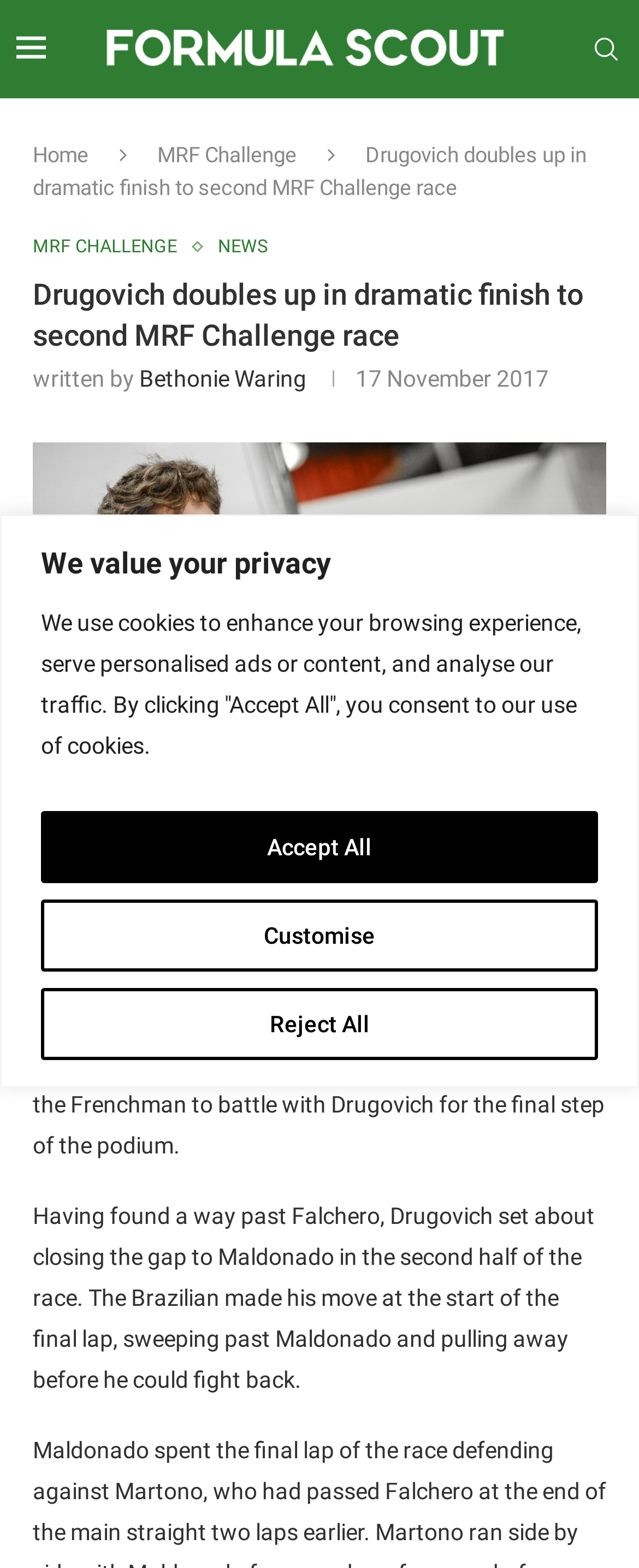By analyzing the image, answer the following question with a detailed response: How many people are mentioned in the article?

I counted the number of people mentioned in the article, including Felipe Drugovich, Presley Martono, Manuel Maldonado, Julien Falchero, and Alex Karkosik.